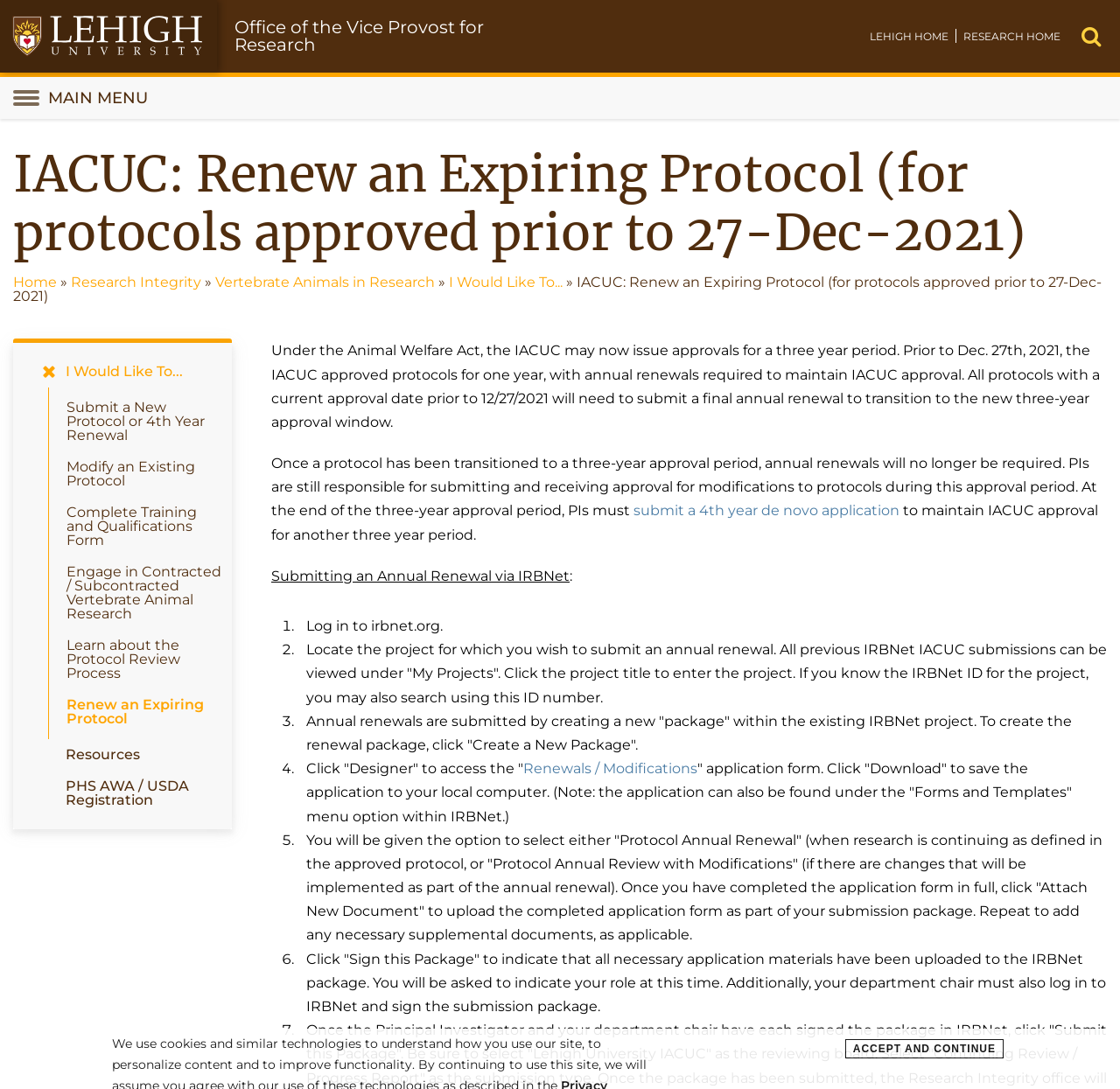Use a single word or phrase to answer the question:
How many steps are involved in submitting an annual renewal via IRBNet?

7